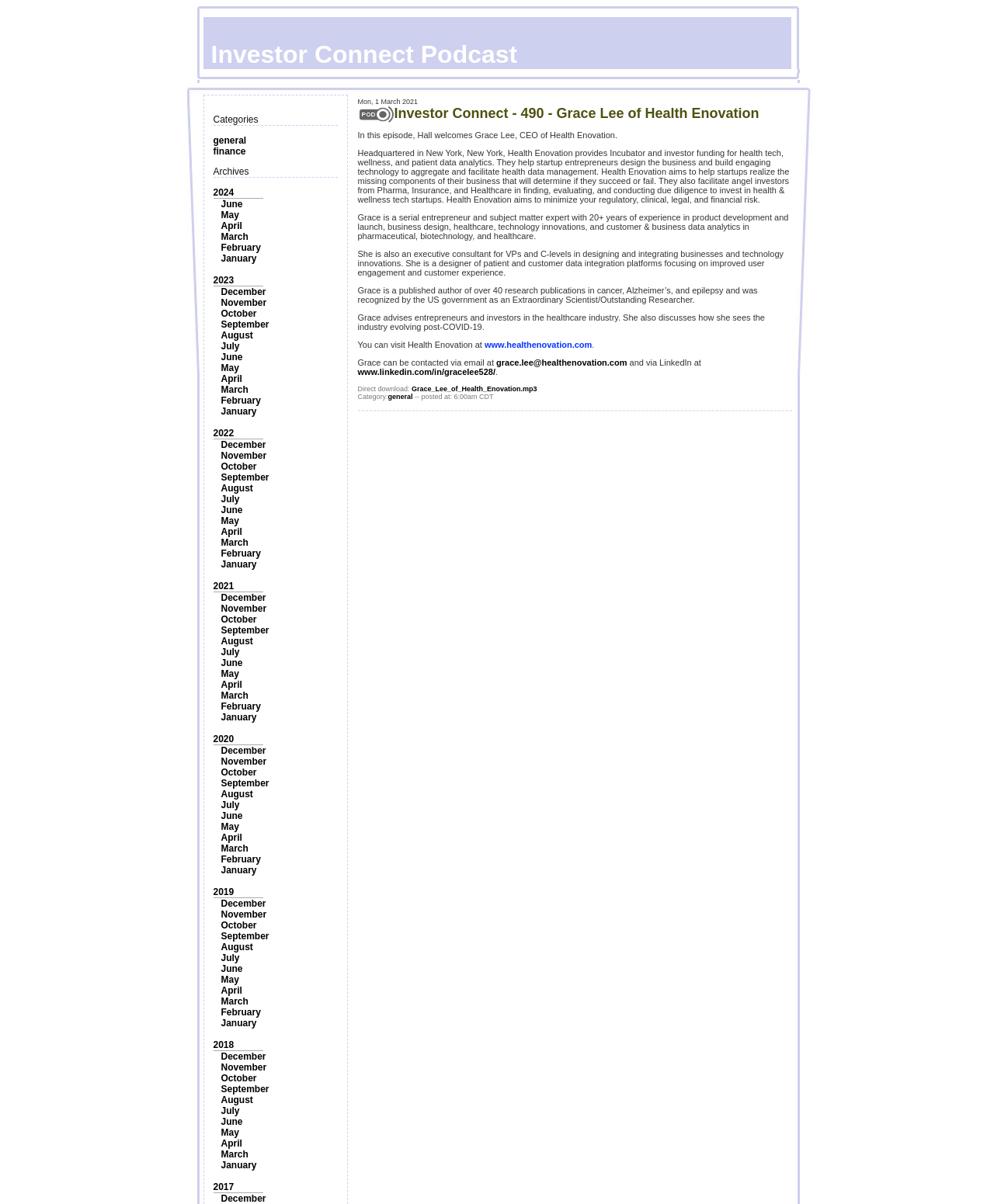Describe the entire webpage, focusing on both content and design.

This webpage is about the Investor Connect Podcast, specifically episode 490 featuring Grace Lee of Health Enovation. At the top of the page, there is a small image. Below the image, there are two sections: "Categories" and "Archives". The "Categories" section has two links: "general" and "finance". The "Archives" section has a list of years from 2024 to 2018, each with a corresponding list of months. The months are listed in reverse chronological order, with the most recent months at the top. There are a total of 48 month links, with 12 months for each of the 4 years from 2024 to 2021, and 12 months for the years 2020, 2019, and 2018. The months are positioned in a vertical column, with the years separating each group of 12 months.